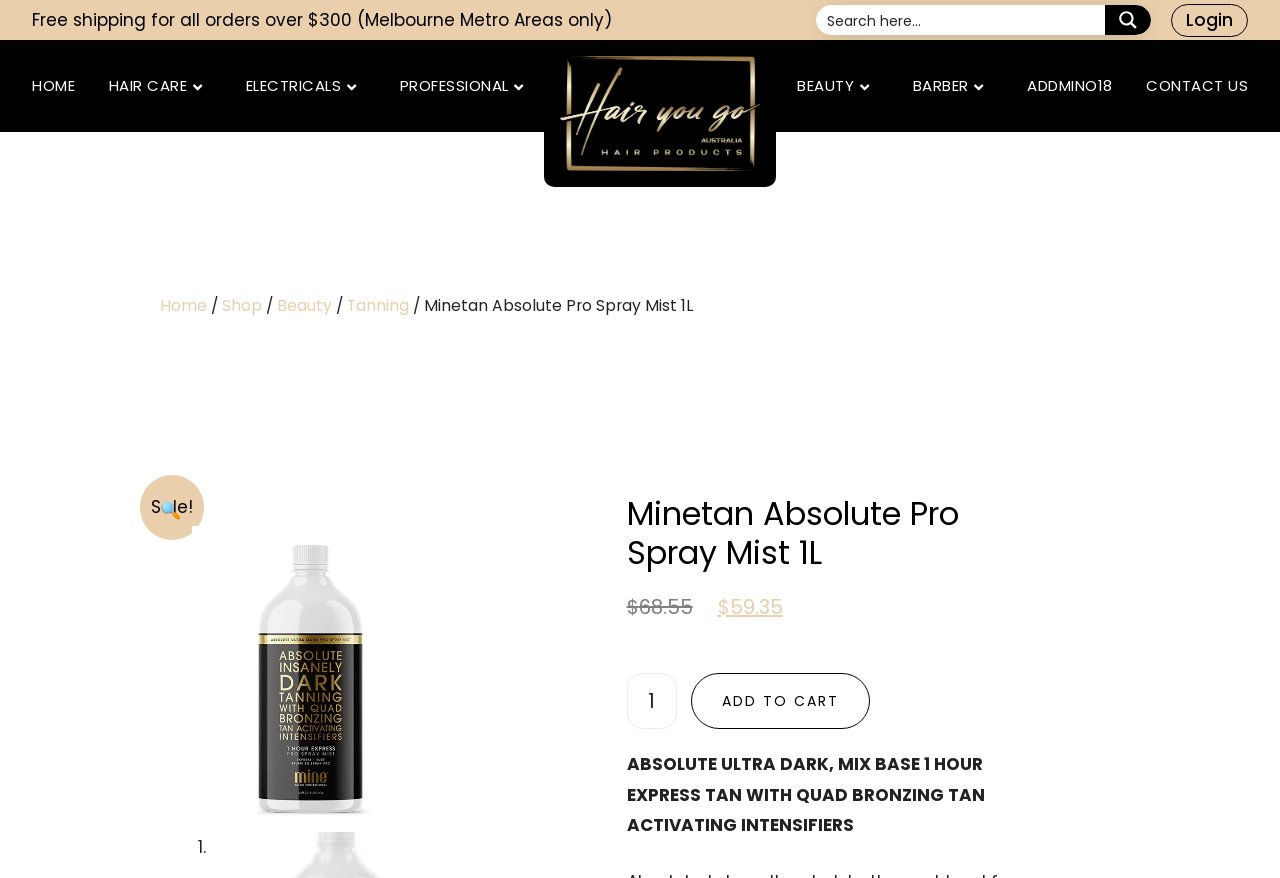Give a one-word or phrase response to the following question: How many navigation links are there?

9